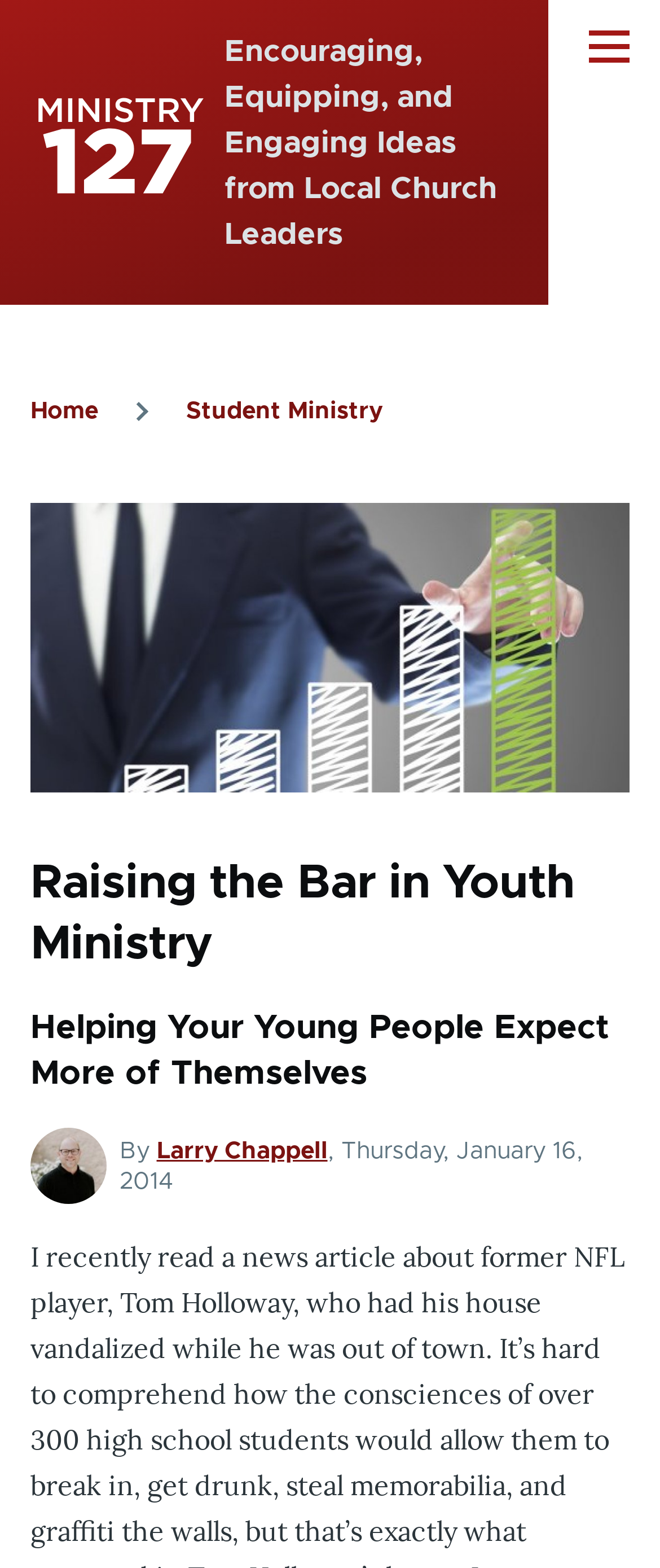Give a short answer to this question using one word or a phrase:
When was the article published?

Thursday, January 16, 2014